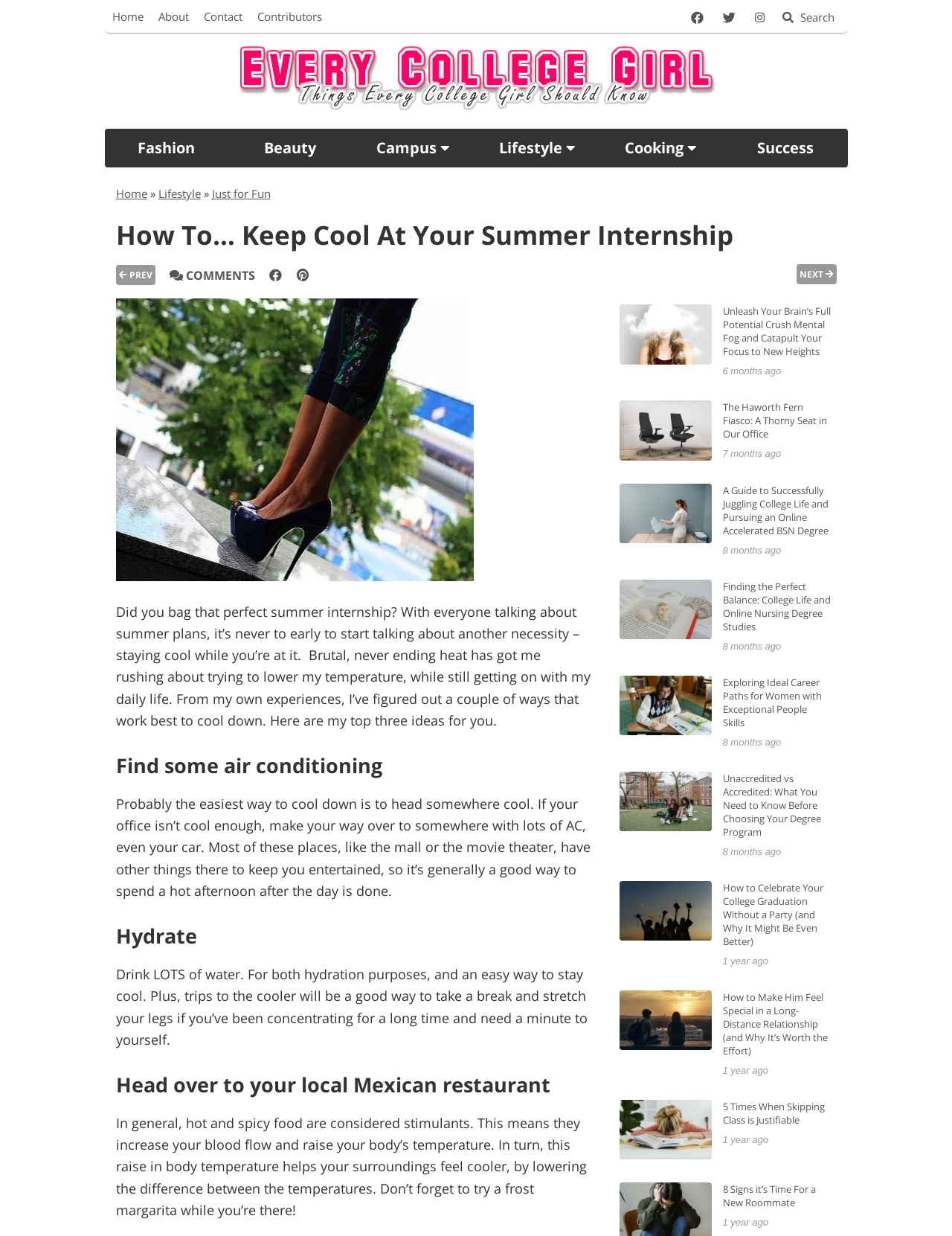Analyze the image and answer the question with as much detail as possible: 
What is the effect of eating hot and spicy food?

The webpage content explains that hot and spicy food are considered stimulants, which increase blood flow and raise body temperature, making the surroundings feel cooler.